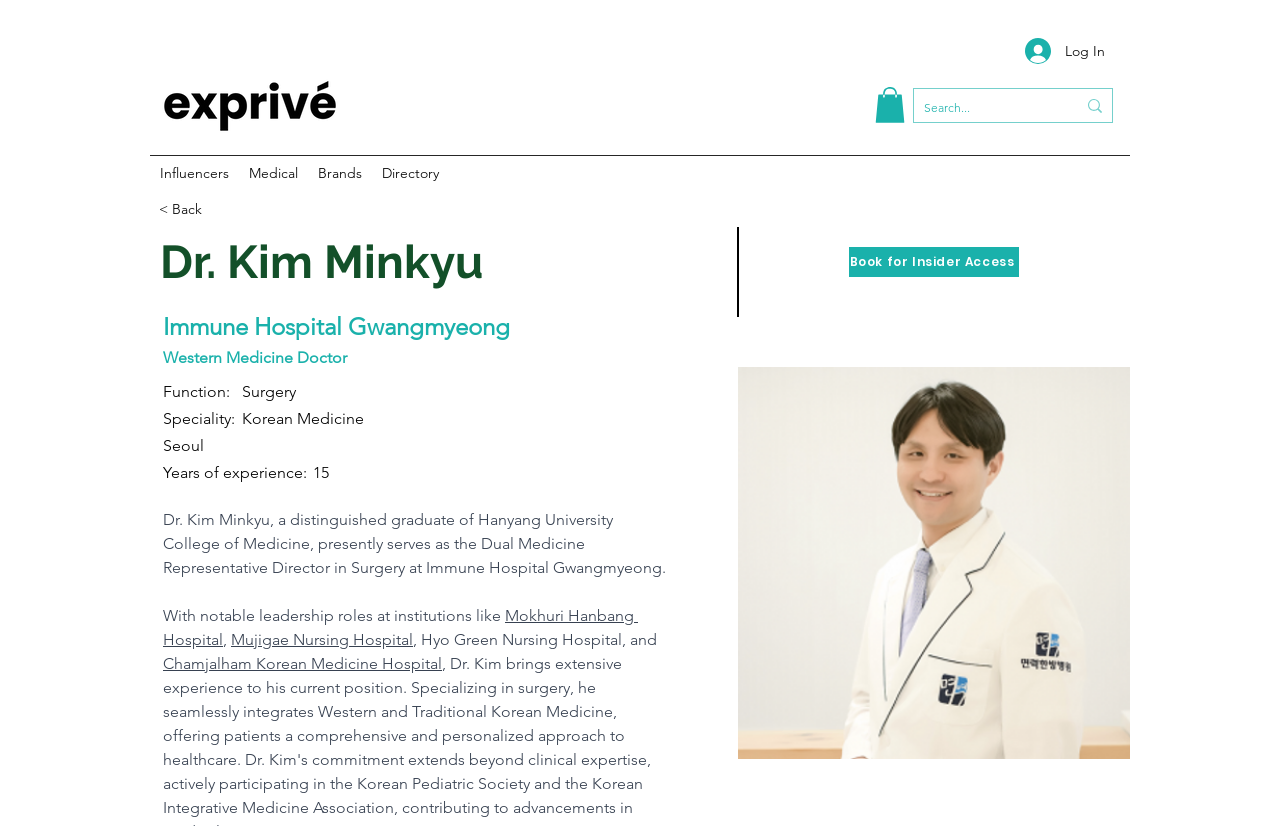How many years of experience does Dr. Kim Minkyu have?
Based on the image, give a one-word or short phrase answer.

15